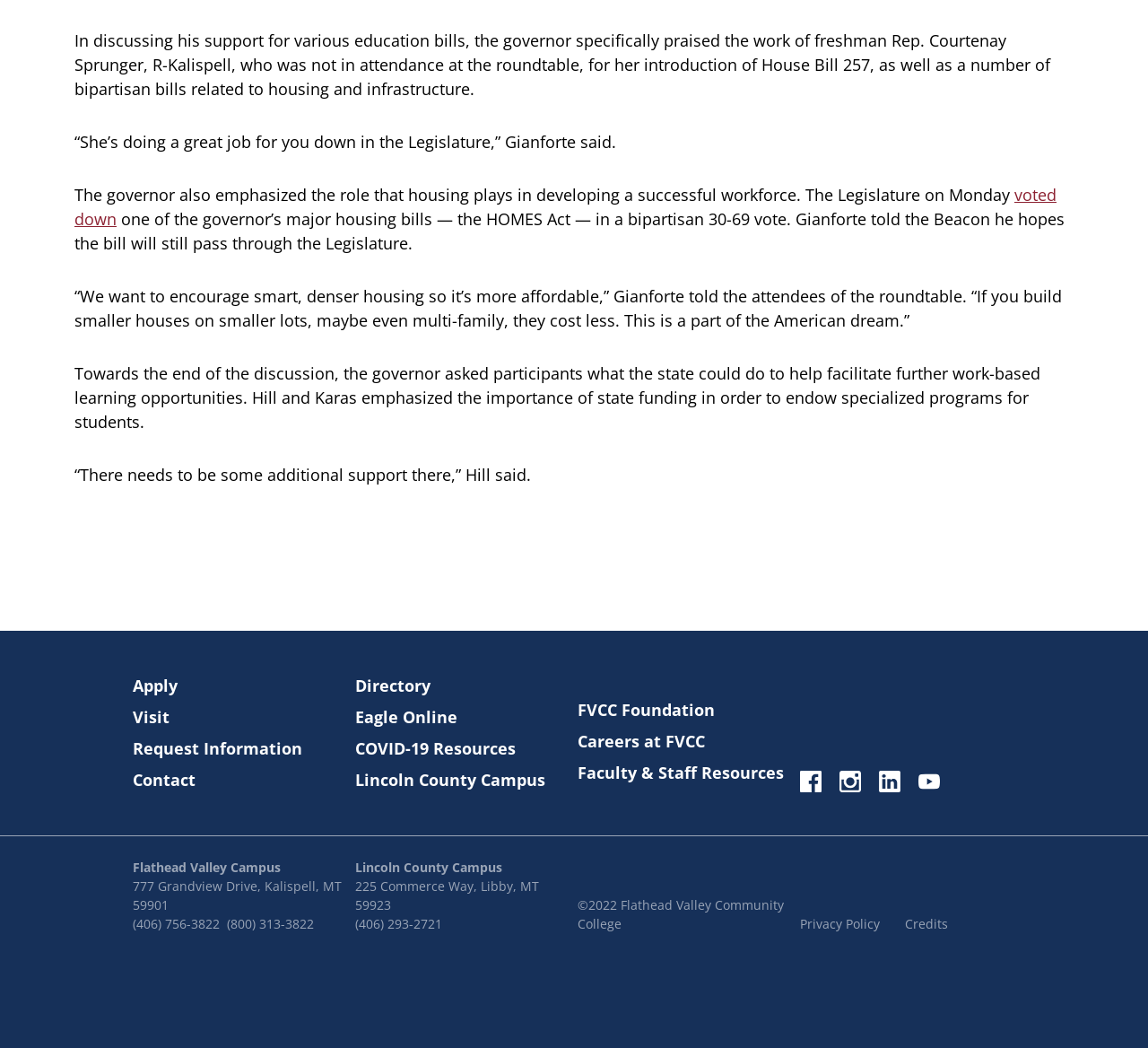What is the governor's name mentioned in the article?
Answer the question with a single word or phrase by looking at the picture.

Gianforte